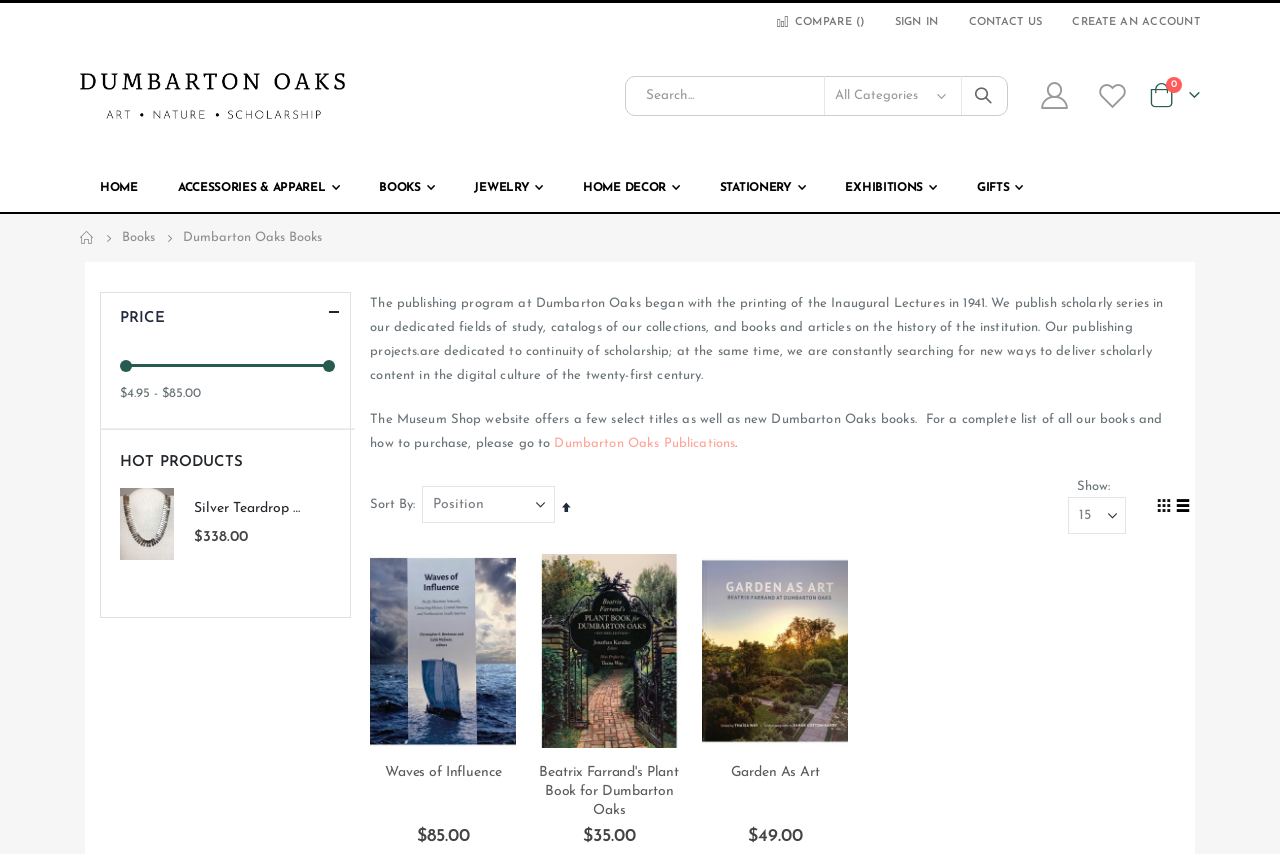Specify the bounding box coordinates of the area to click in order to follow the given instruction: "View books in grid format."

[0.903, 0.587, 0.915, 0.609]